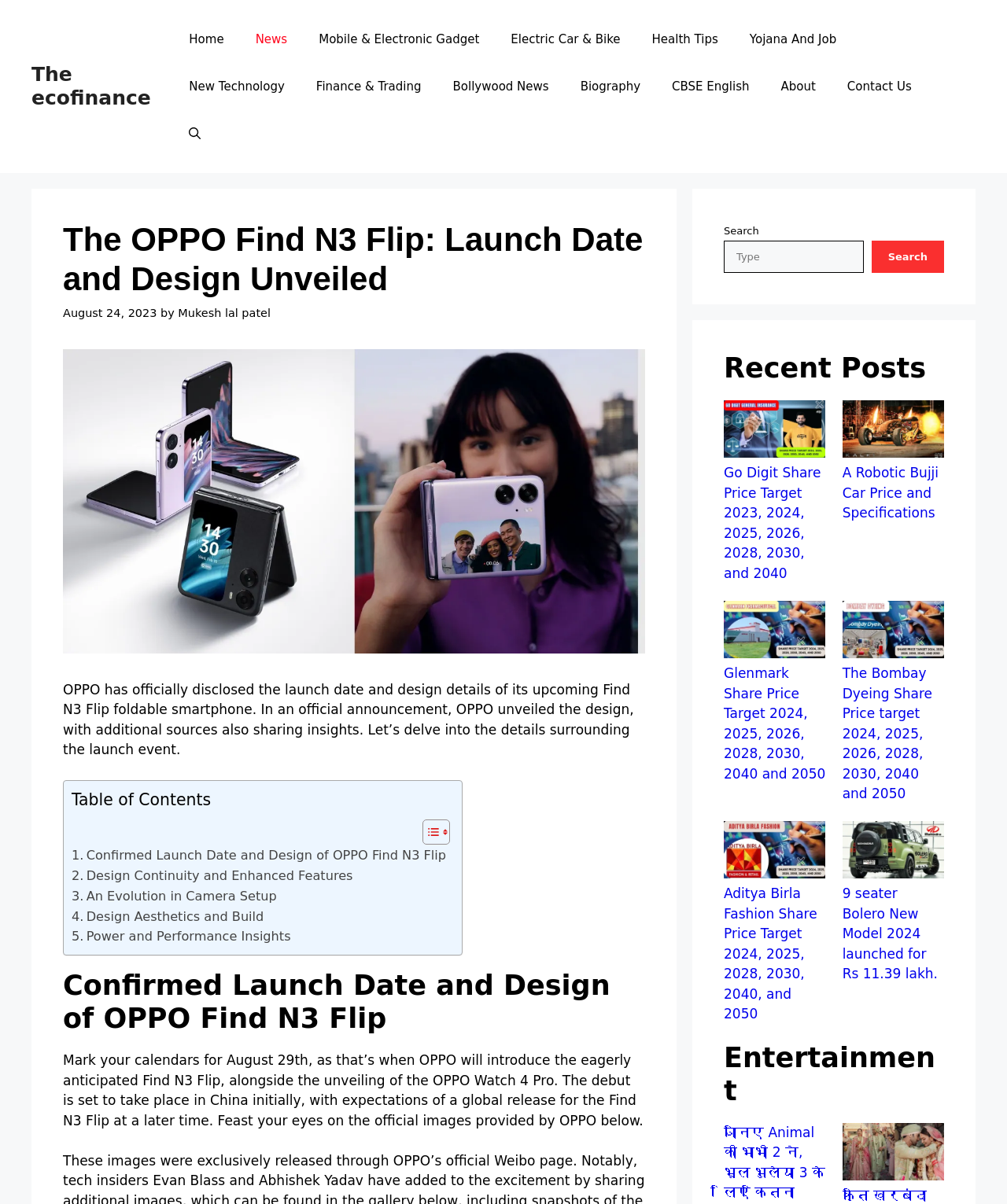By analyzing the image, answer the following question with a detailed response: What is the name of the section that contains links to articles such as 'Go Digit Share Price Target 2023, 2024, 2025, 2026, 2028, 2030, and 2040'?

The section that contains links to articles such as 'Go Digit Share Price Target 2023, 2024, 2025, 2026, 2028, 2030, and 2040' is labeled as 'Recent Posts', which is a heading in the complementary section of the webpage.